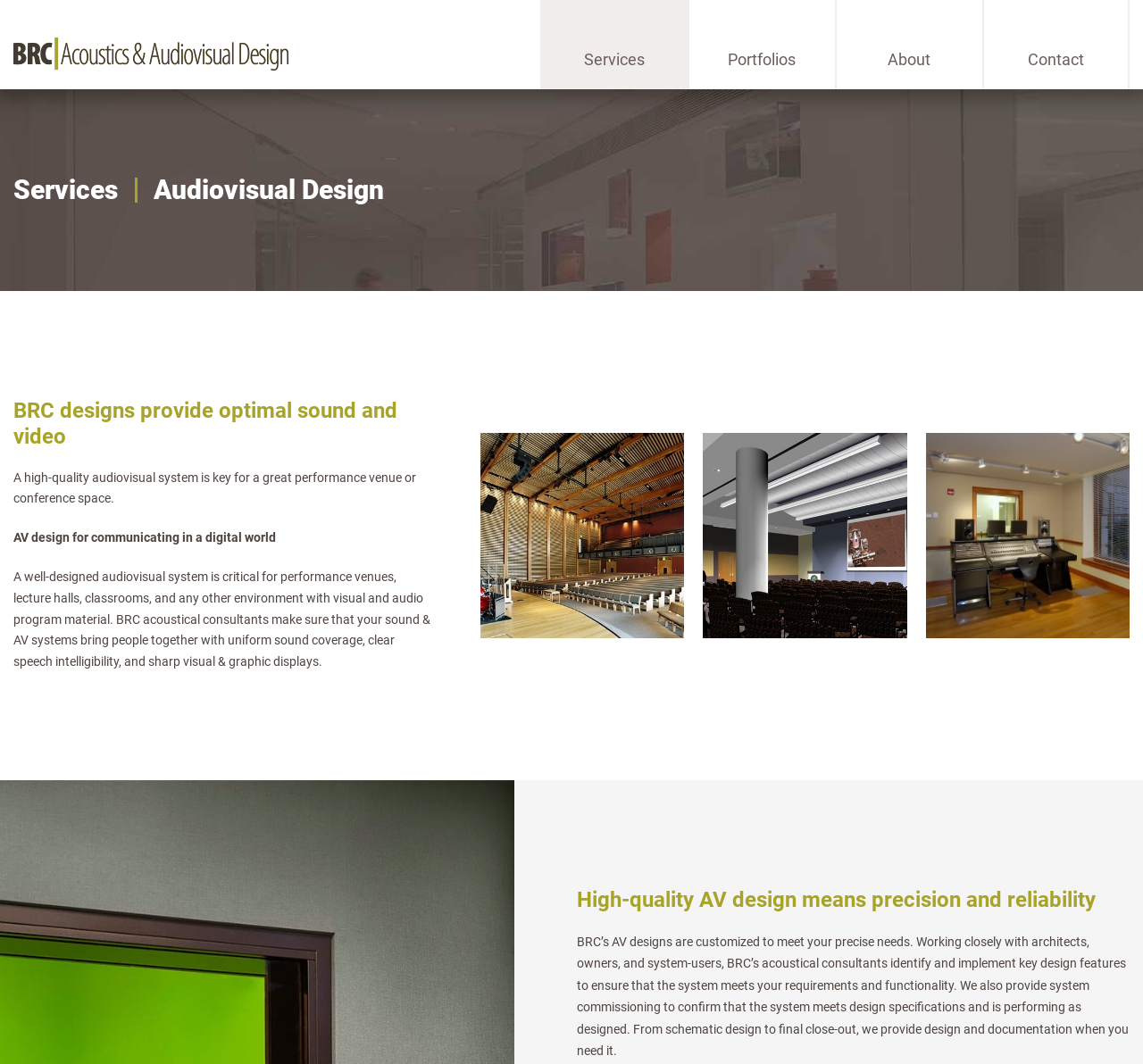Can you specify the bounding box coordinates for the region that should be clicked to fulfill this instruction: "Contact the firm".

[0.859, 0.0, 0.988, 0.084]